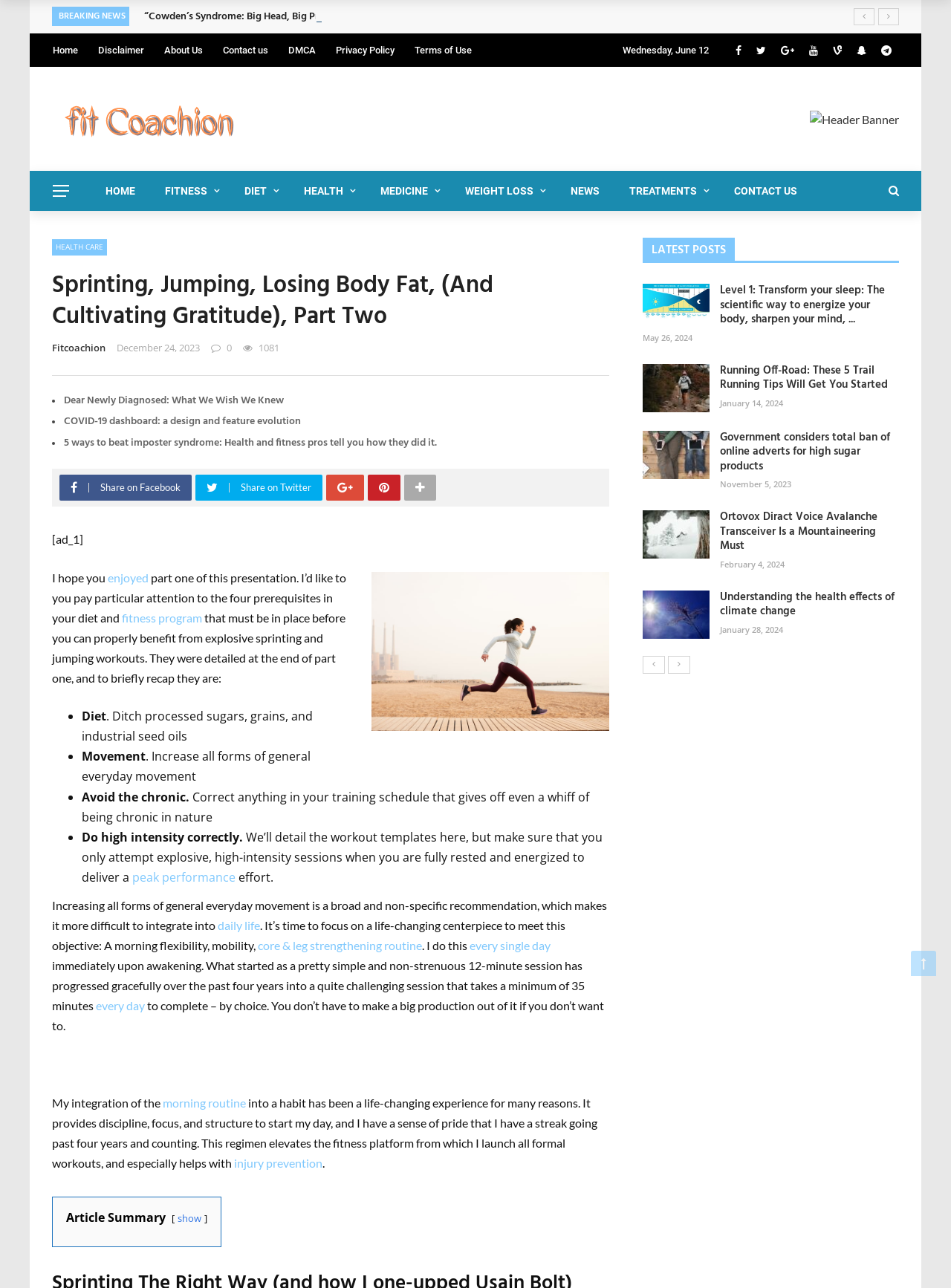Give the bounding box coordinates for the element described as: "Share on Facebook".

[0.062, 0.368, 0.205, 0.389]